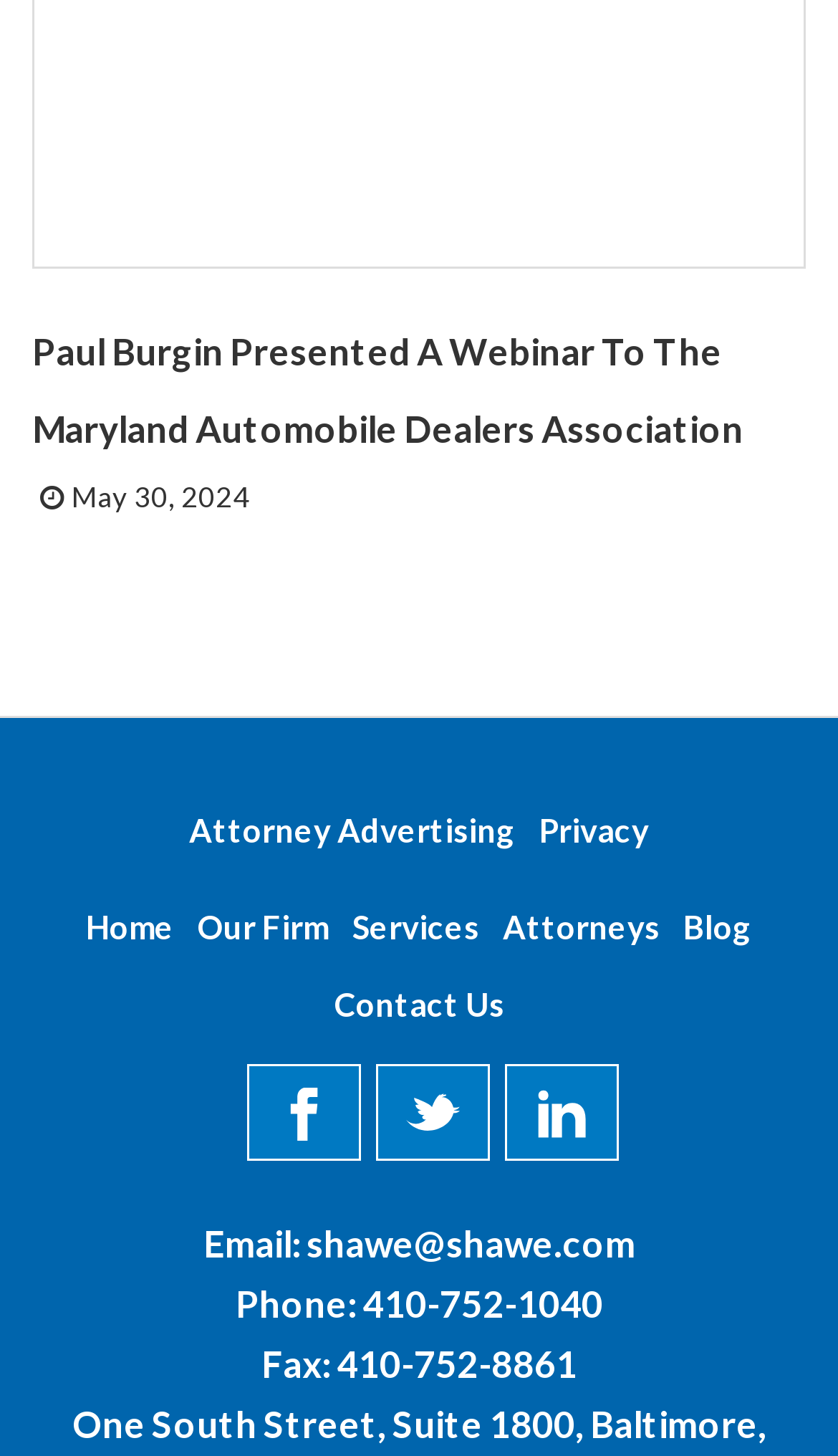Please determine the bounding box coordinates for the element that should be clicked to follow these instructions: "Click on the 'Email' link".

[0.365, 0.838, 0.758, 0.869]